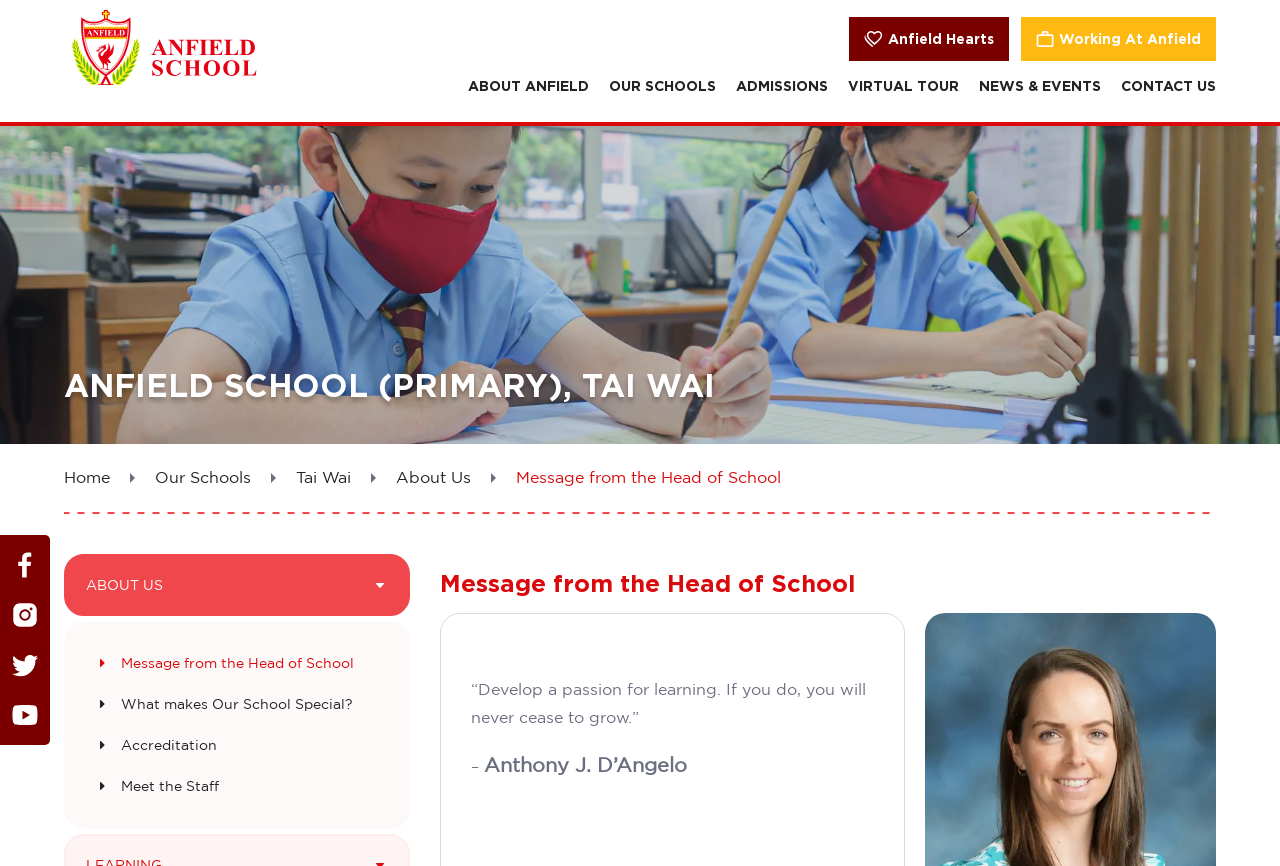Identify the coordinates of the bounding box for the element that must be clicked to accomplish the instruction: "Click the 'Facebook Icon'".

[0.008, 0.635, 0.031, 0.67]